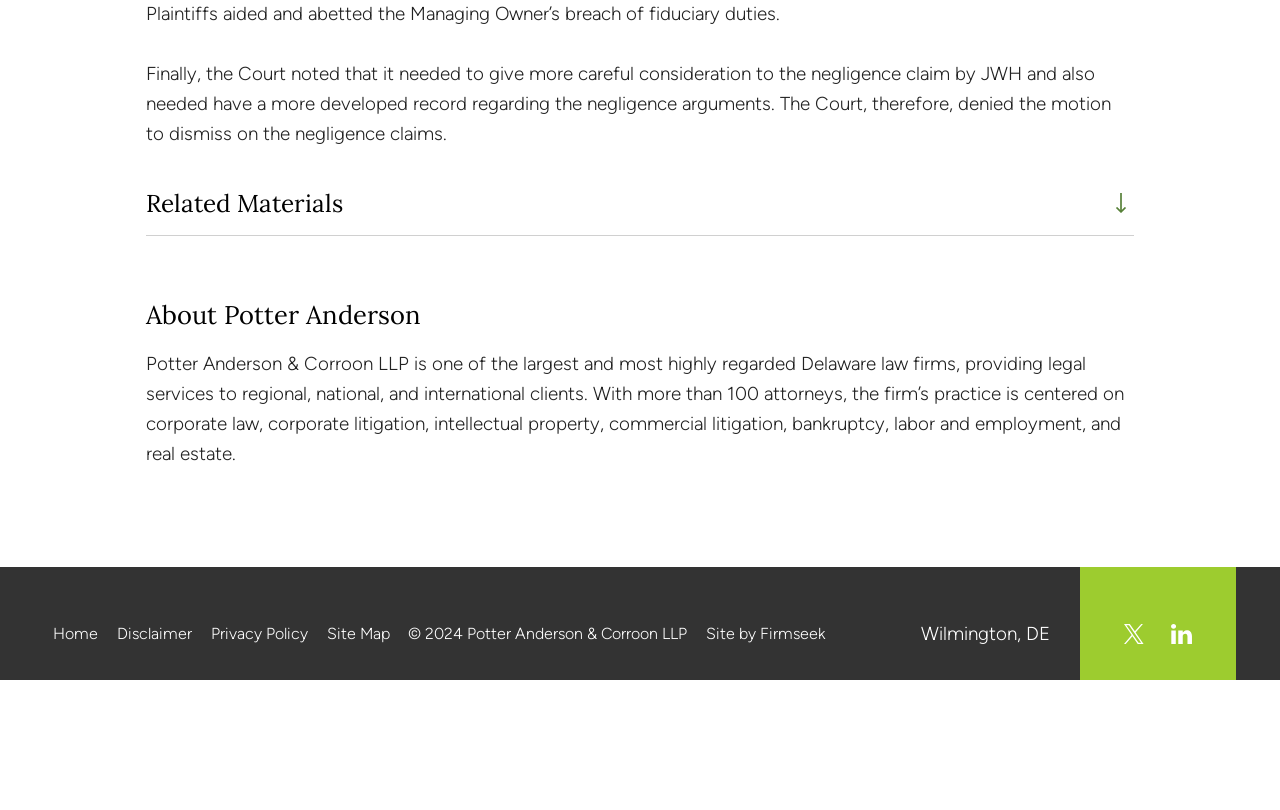Respond to the question below with a single word or phrase: How many attorneys does the firm have?

more than 100